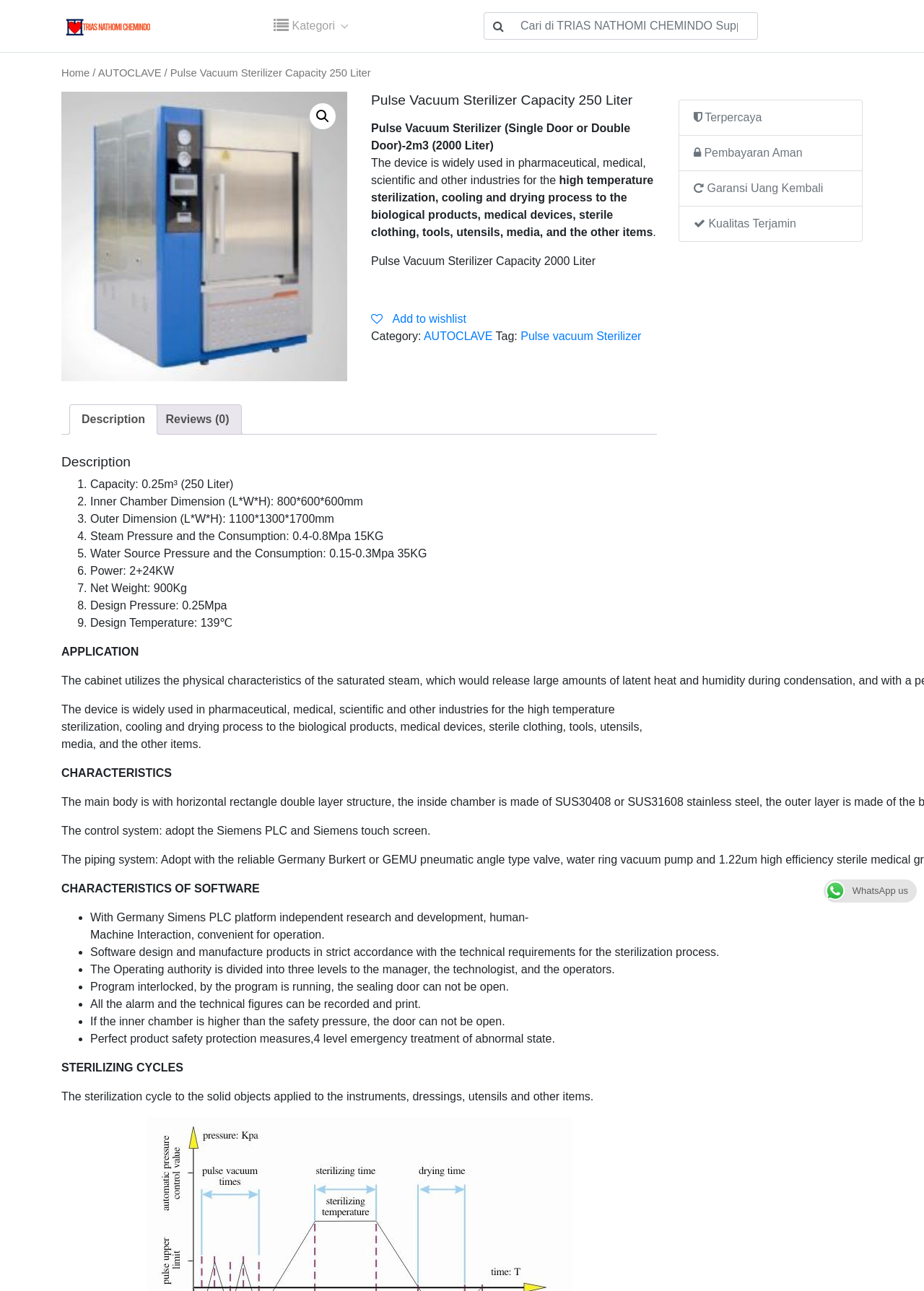Locate the bounding box coordinates of the region to be clicked to comply with the following instruction: "Contact us via WhatsApp". The coordinates must be four float numbers between 0 and 1, in the form [left, top, right, bottom].

[0.891, 0.685, 0.992, 0.694]